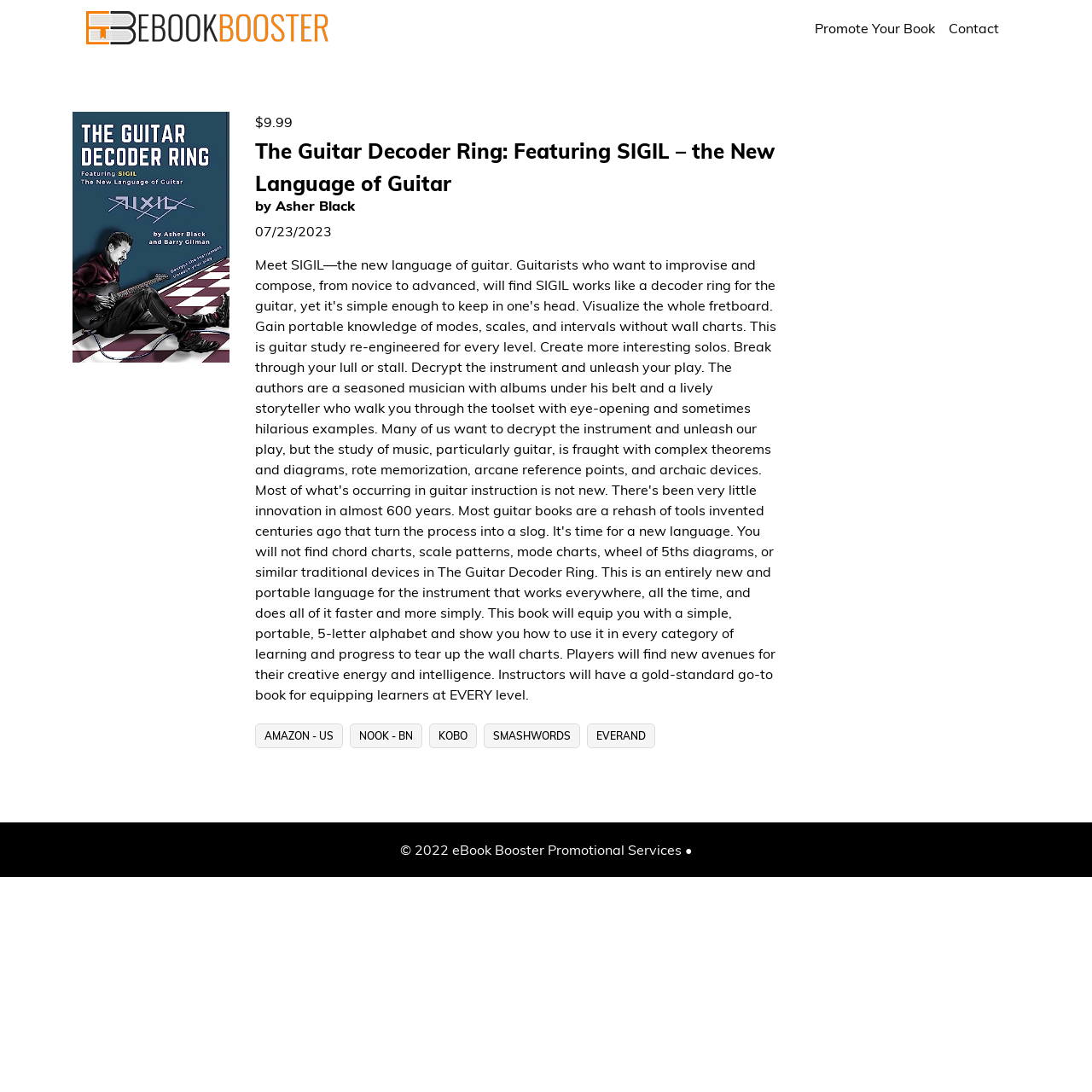Give a concise answer using one word or a phrase to the following question:
What is the copyright year?

2022